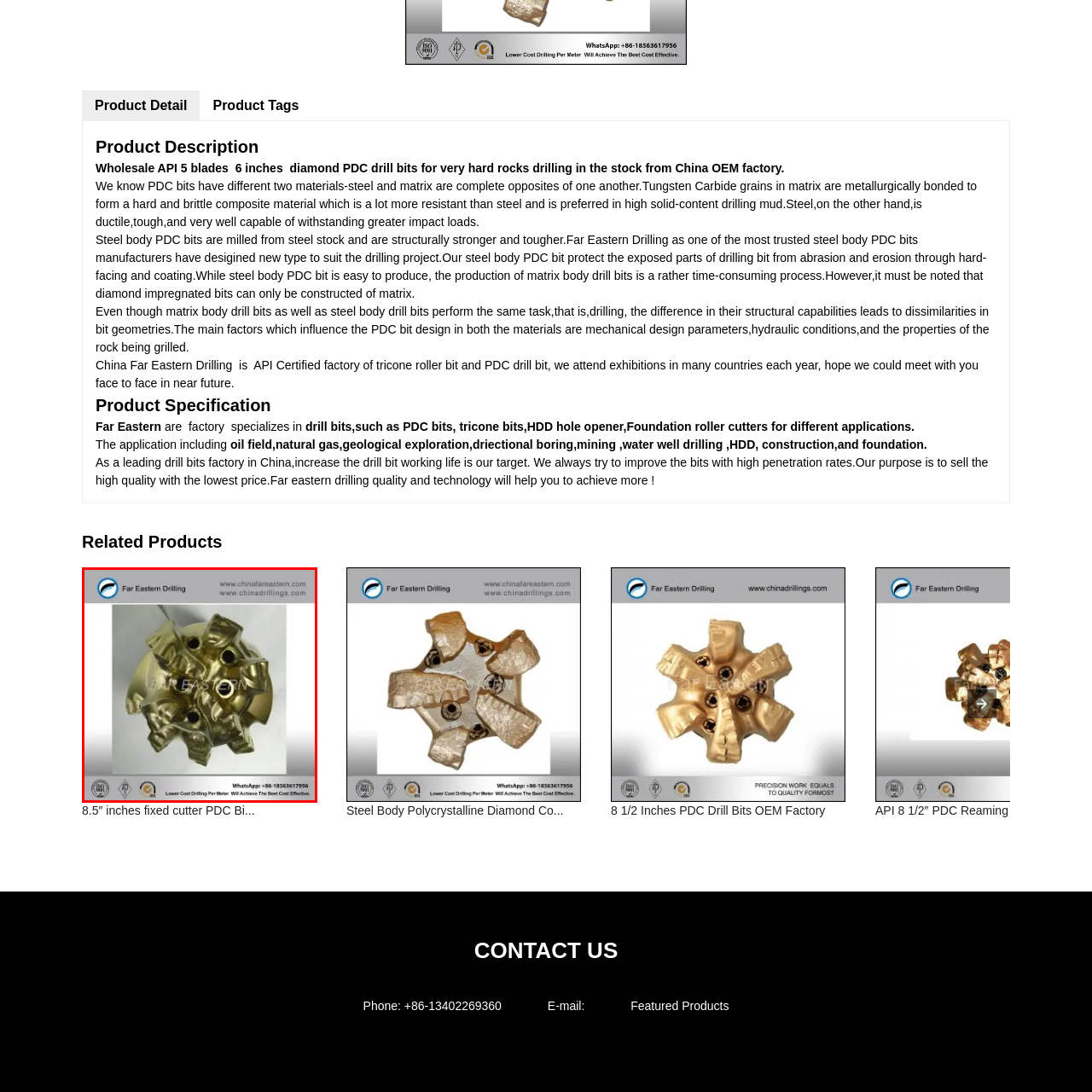What is the purpose of the golden coating? Look at the image outlined by the red bounding box and provide a succinct answer in one word or a brief phrase.

Enhance operational efficiency